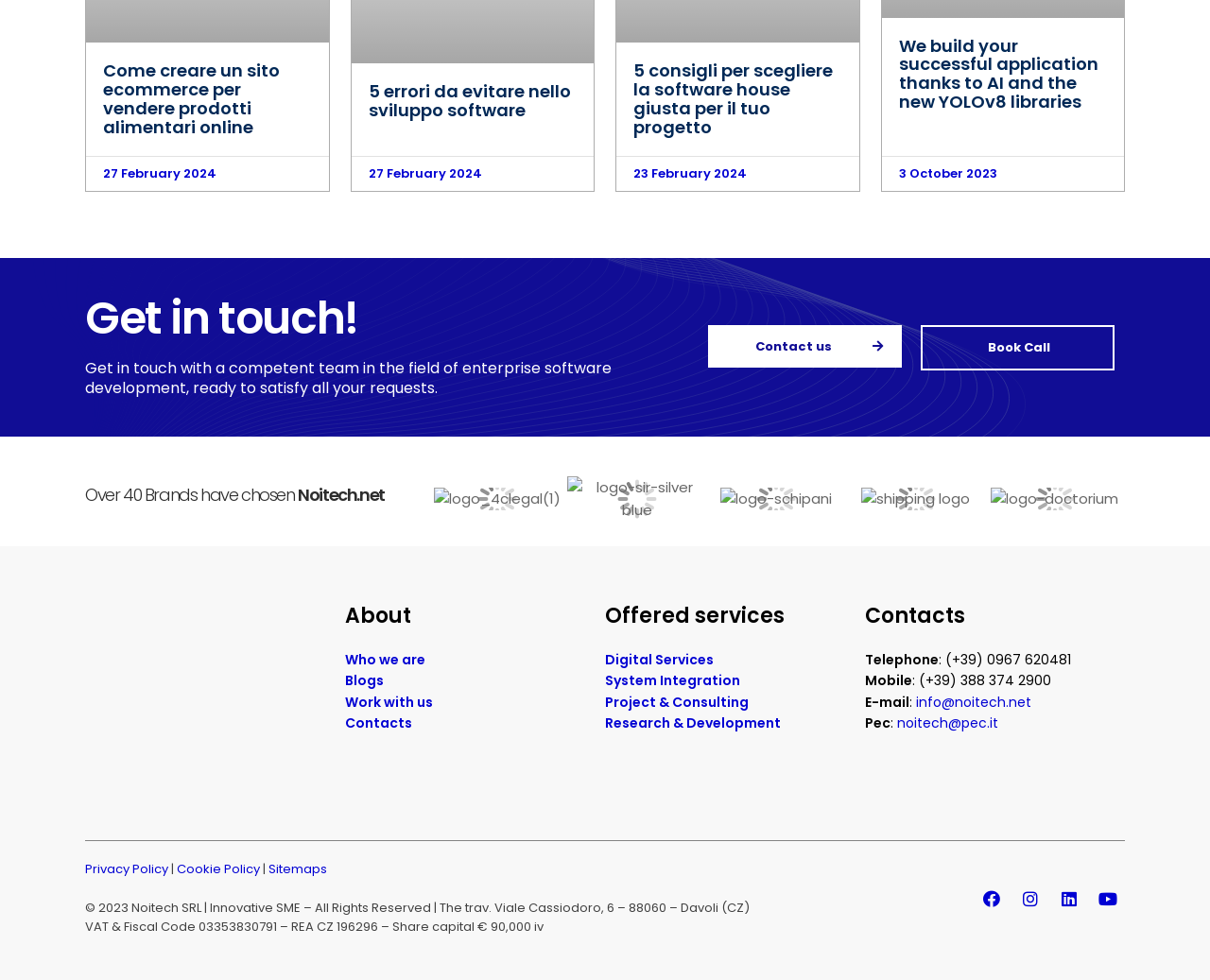Pinpoint the bounding box coordinates of the element to be clicked to execute the instruction: "Get a custom quote".

None